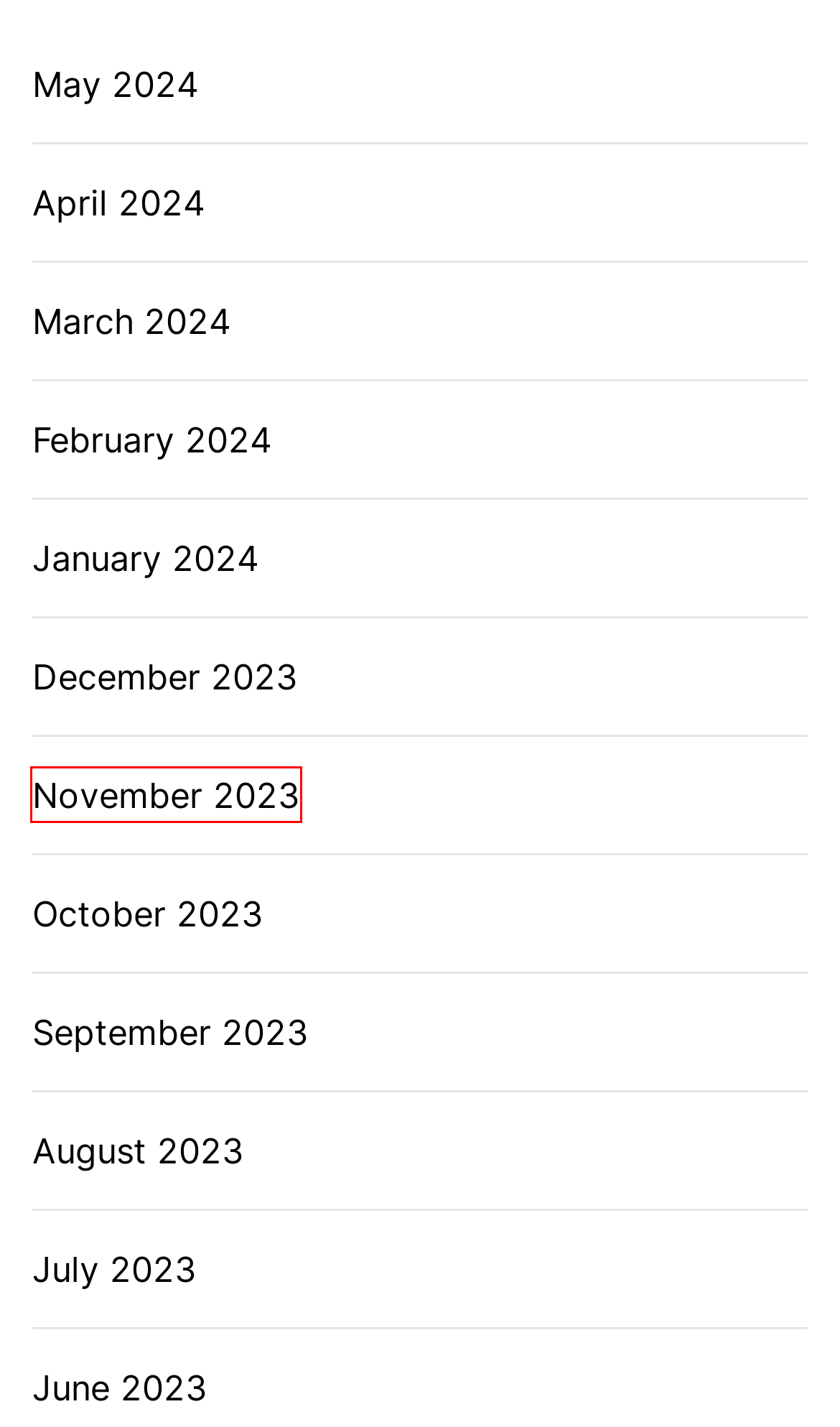Examine the screenshot of a webpage featuring a red bounding box and identify the best matching webpage description for the new page that results from clicking the element within the box. Here are the options:
A. July 2023 - State Budget Crisis
B. December 2023 - State Budget Crisis
C. November 2023 - State Budget Crisis
D. October 2023 - State Budget Crisis
E. June 2023 - State Budget Crisis
F. August 2023 - State Budget Crisis
G. February 2024 - State Budget Crisis
H. September 2023 - State Budget Crisis

C